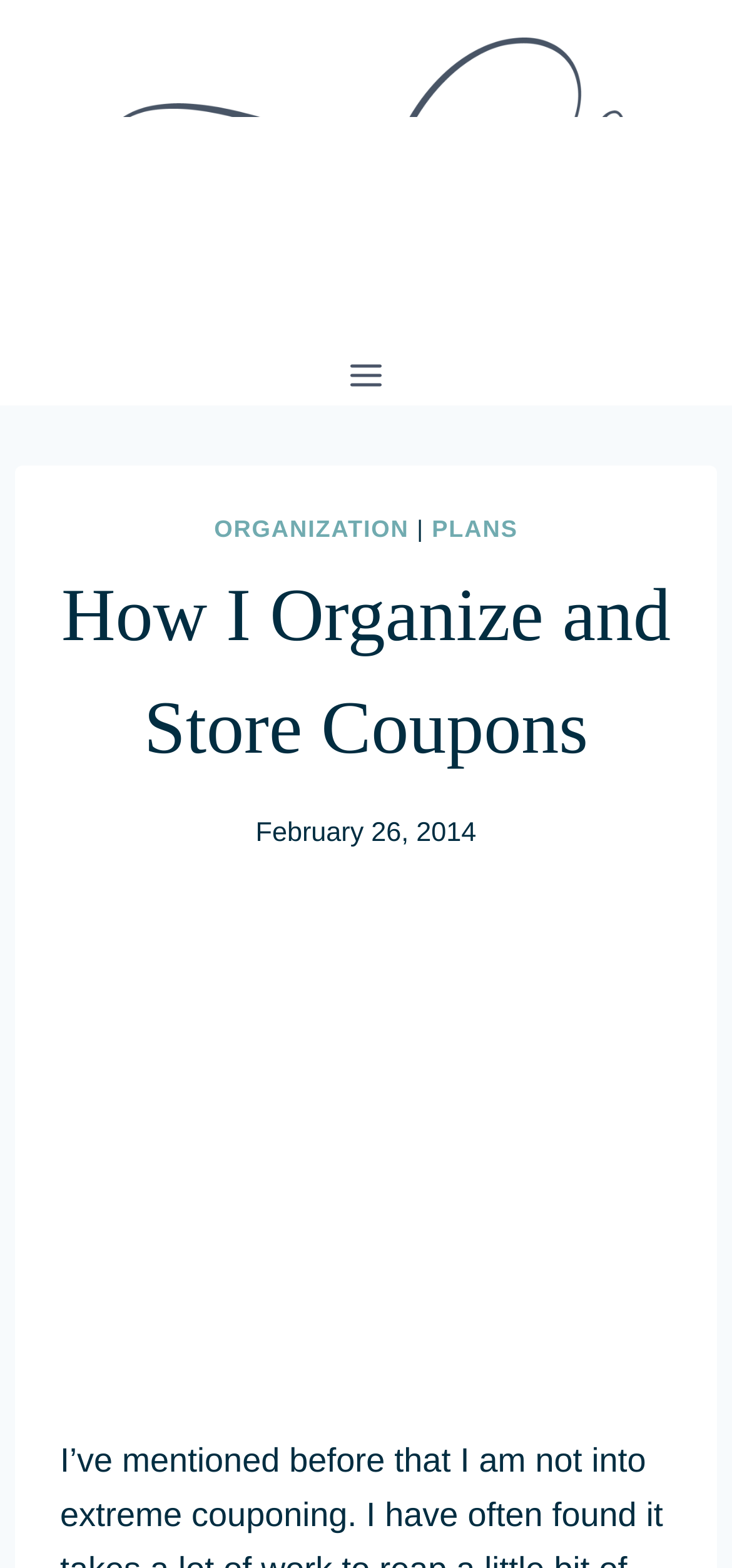Can you give a comprehensive explanation to the question given the content of the image?
What is the position of the 'ORGANIZATION' link?

The 'ORGANIZATION' link is located within the main menu, which is hidden behind the 'Open menu' button. When expanded, the main menu items are arranged horizontally. The 'ORGANIZATION' link is the second item from the left, preceded by an empty space and followed by a vertical bar.